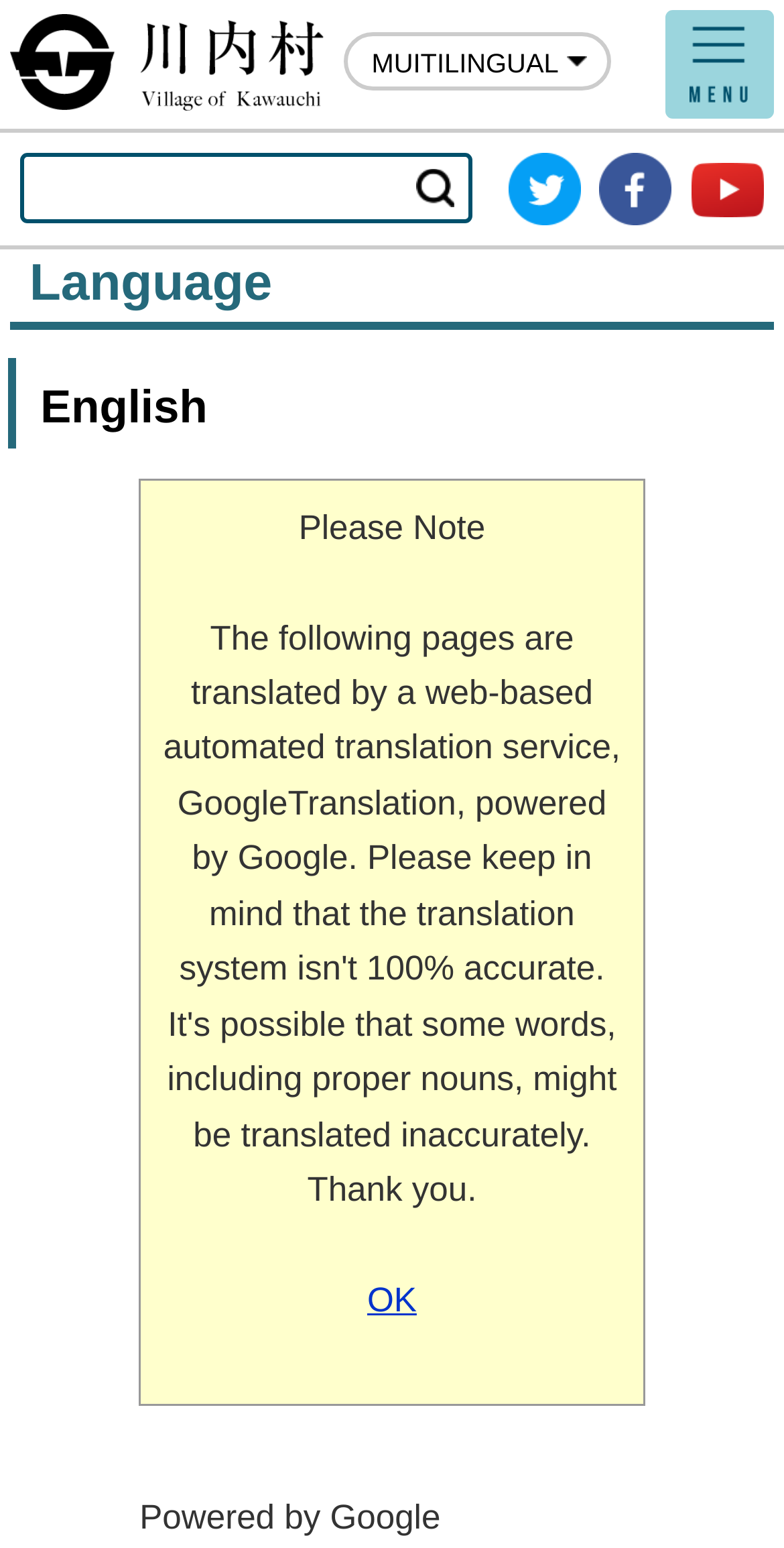Carefully observe the image and respond to the question with a detailed answer:
What is the name of the village?

The name of the village can be found in the heading element at the top of the page, which is also a link. The OCR text of this element is '川内村'.